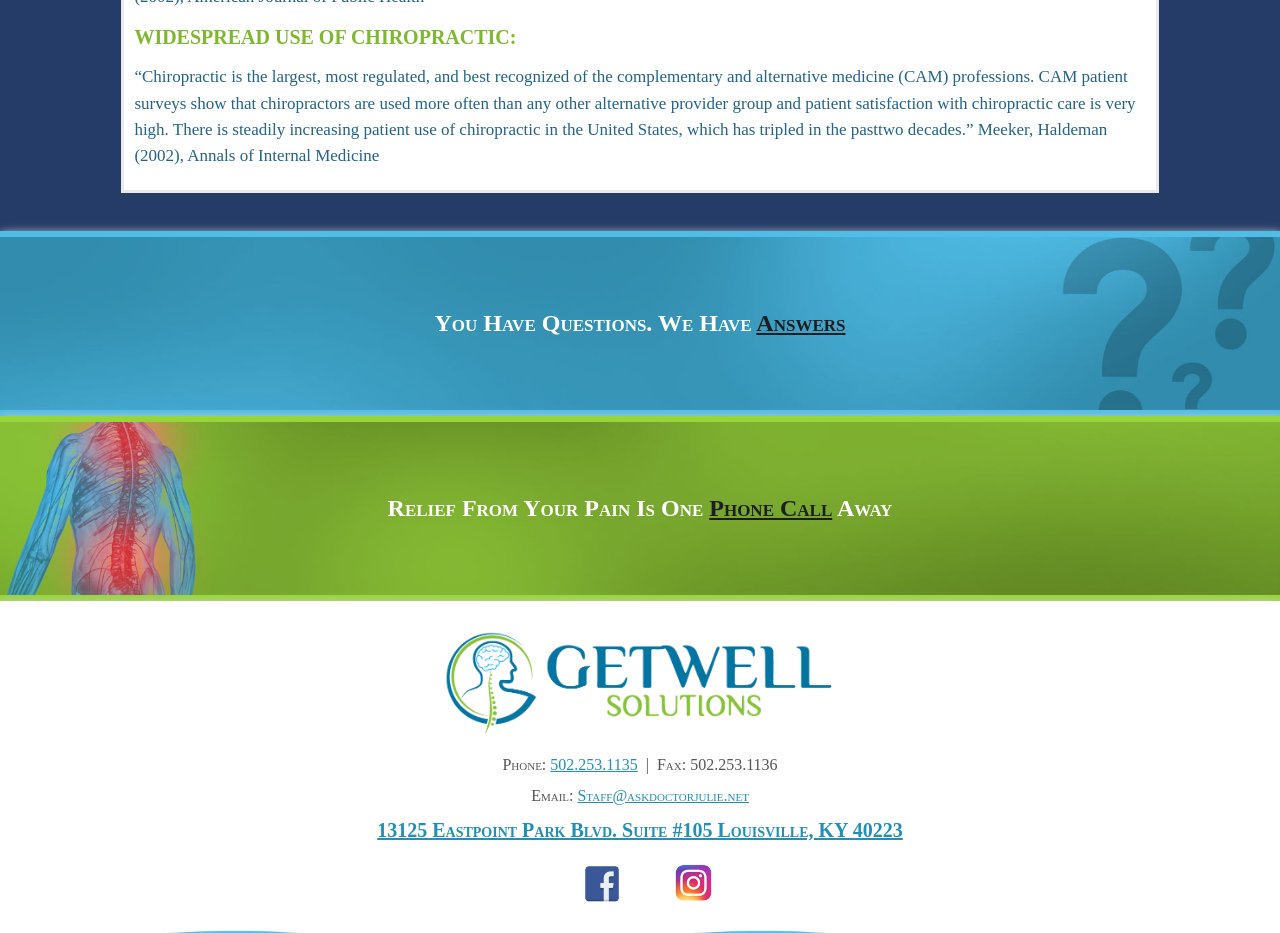Give a concise answer of one word or phrase to the question: 
What is the phone number to call for relief from pain?

502.253.1135